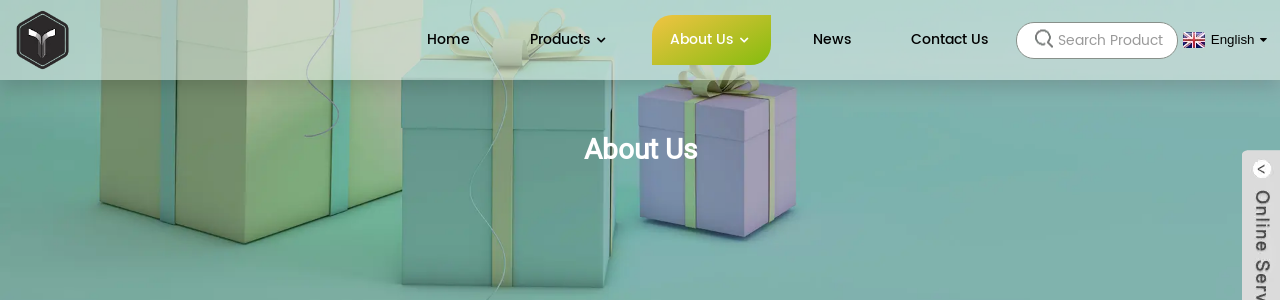Write a descriptive caption for the image, covering all notable aspects.

This image features a visually appealing design for the "About Us" section of the Shantou Henryson Printing Packaging Co., Ltd. webpage. It showcases elegantly wrapped gifts in soft pastel colors, set against a calming, light teal background. The gifts, adorned with delicate bows, suggest a theme of celebration and quality packaging solutions. Prominently displayed in the center is the heading "About Us," inviting visitors to learn more about the company’s history and services. This aesthetic emphasizes the company’s focus on high-end packaging products, reflecting their commitment to both creativity and professionalism in the printing industry.